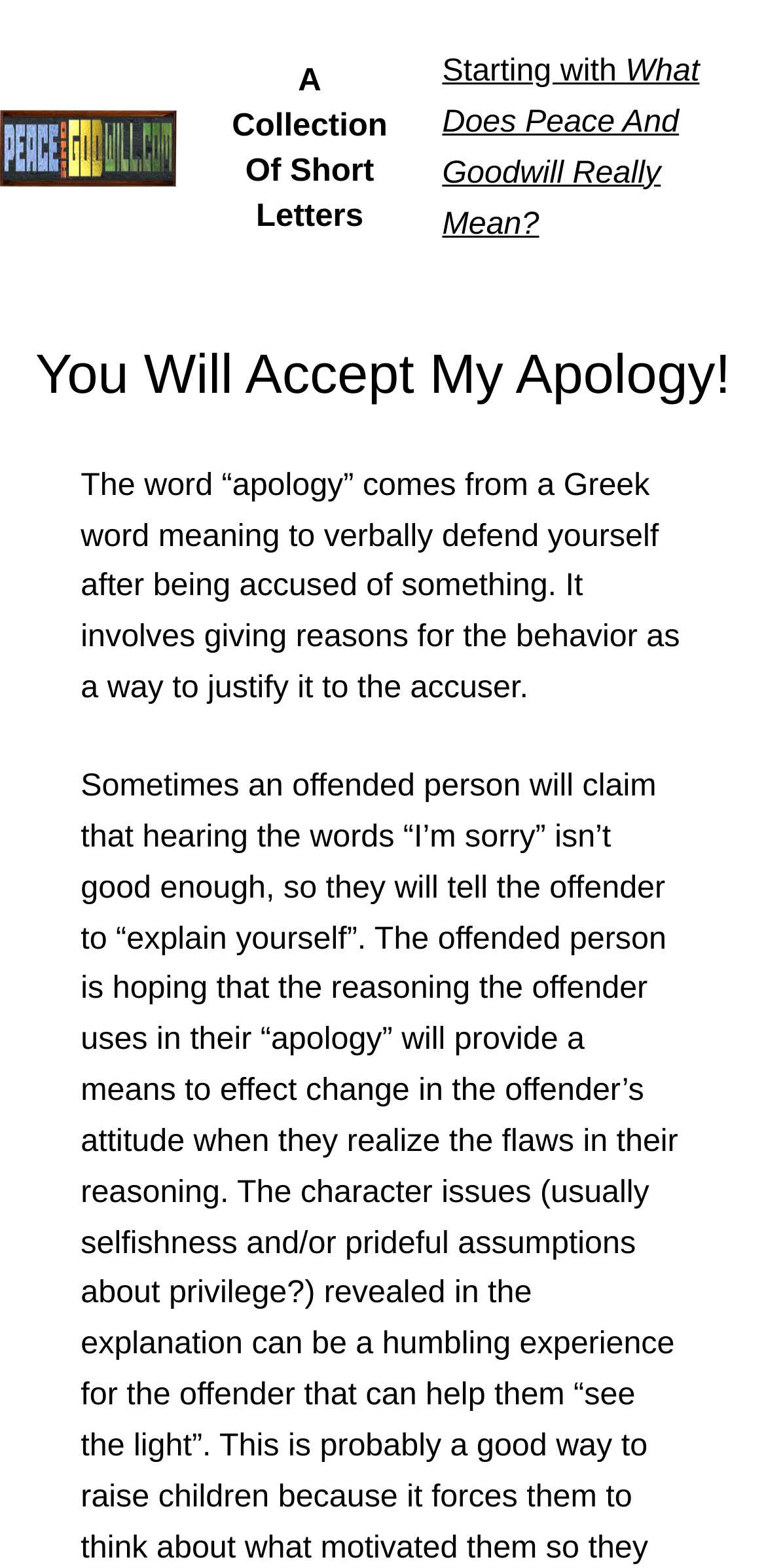Is the webpage a collection of letters?
Based on the screenshot, provide your answer in one word or phrase.

Yes